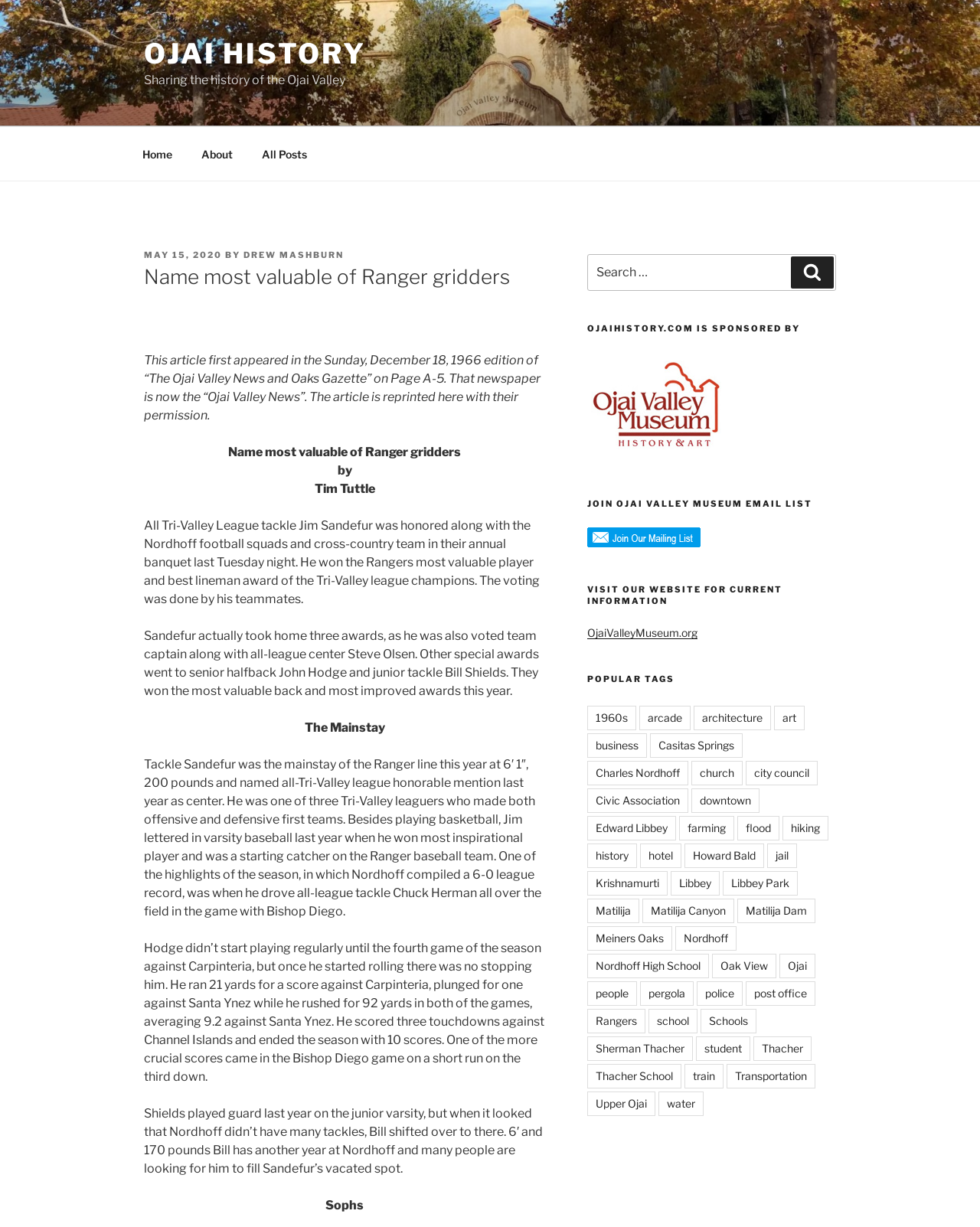Please identify the bounding box coordinates of the clickable element to fulfill the following instruction: "Explore OJAI HISTORY". The coordinates should be four float numbers between 0 and 1, i.e., [left, top, right, bottom].

[0.147, 0.03, 0.373, 0.057]